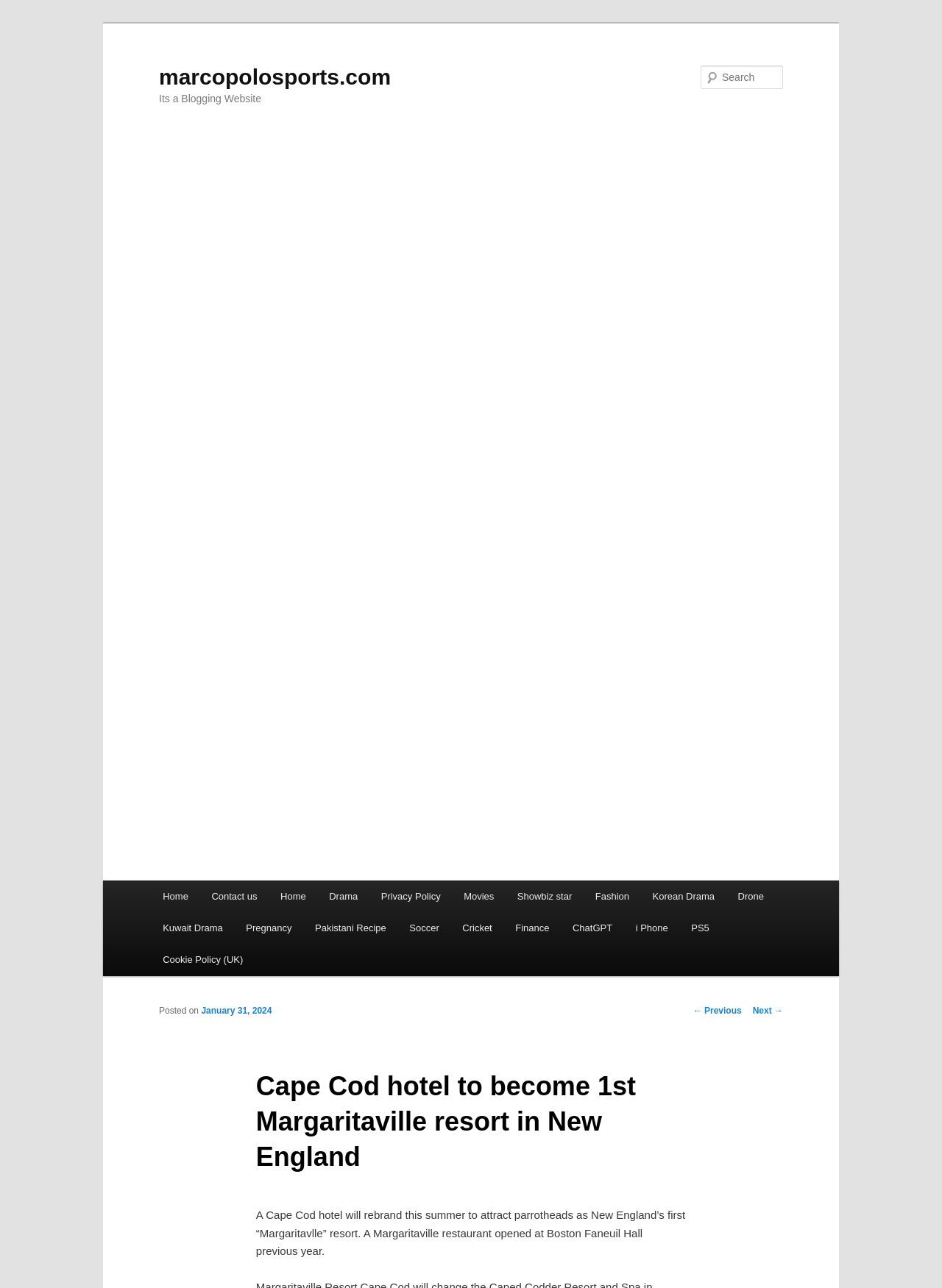Generate a thorough description of the webpage.

This webpage appears to be a blog post about a Cape Cod hotel becoming the first Margaritaville resort in New England. At the top of the page, there is a link to skip to the primary content and a heading with the website's name, "marcopolosports.com". Below this, there is a heading that reads "Its a Blogging Website".

On the left side of the page, there is a large image with a link to "margaritaville cape cod". Above this image, there is a search bar with a label "Search" and a textbox to input search queries.

To the right of the image, there is a main menu with links to various categories, including "Home", "Contact us", "Drama", "Movies", and others. Below this menu, there are more links to specific topics, such as "Pregnancy", "Pakistani Recipe", and "Finance".

The main content of the page is a blog post with a heading that reads "Cape Cod hotel to become 1st Margaritaville resort in New England". The post is dated January 31, 2024, and the text describes how a Cape Cod hotel will rebrand as a Margaritaville resort to attract fans of the brand. The post also mentions that a Margaritaville restaurant opened at Boston Faneuil Hall the previous year.

At the bottom of the page, there are links to navigate to previous and next posts, labeled "← Previous" and "Next →".